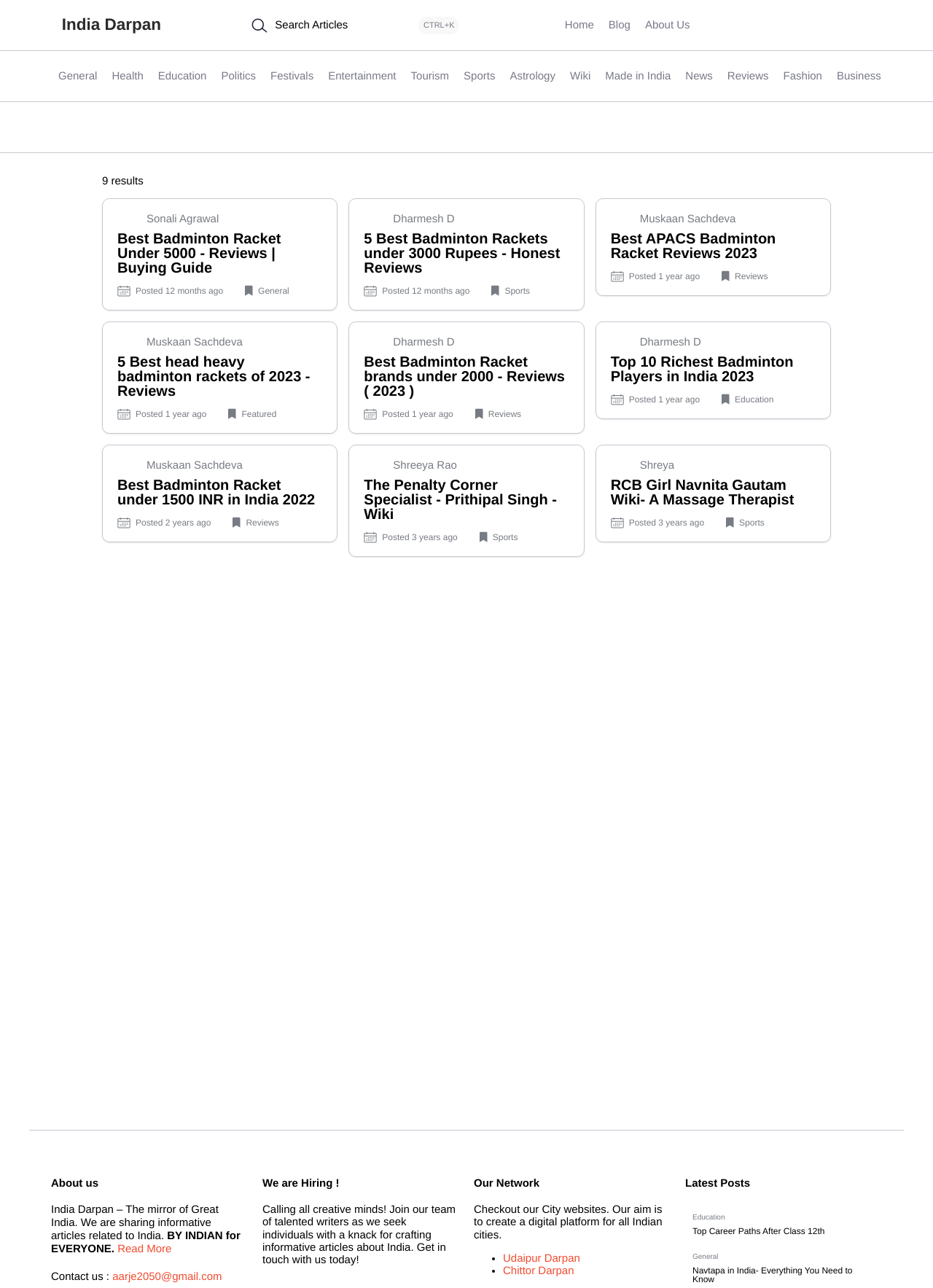Highlight the bounding box of the UI element that corresponds to this description: "About Us".

[0.683, 0.009, 0.747, 0.03]